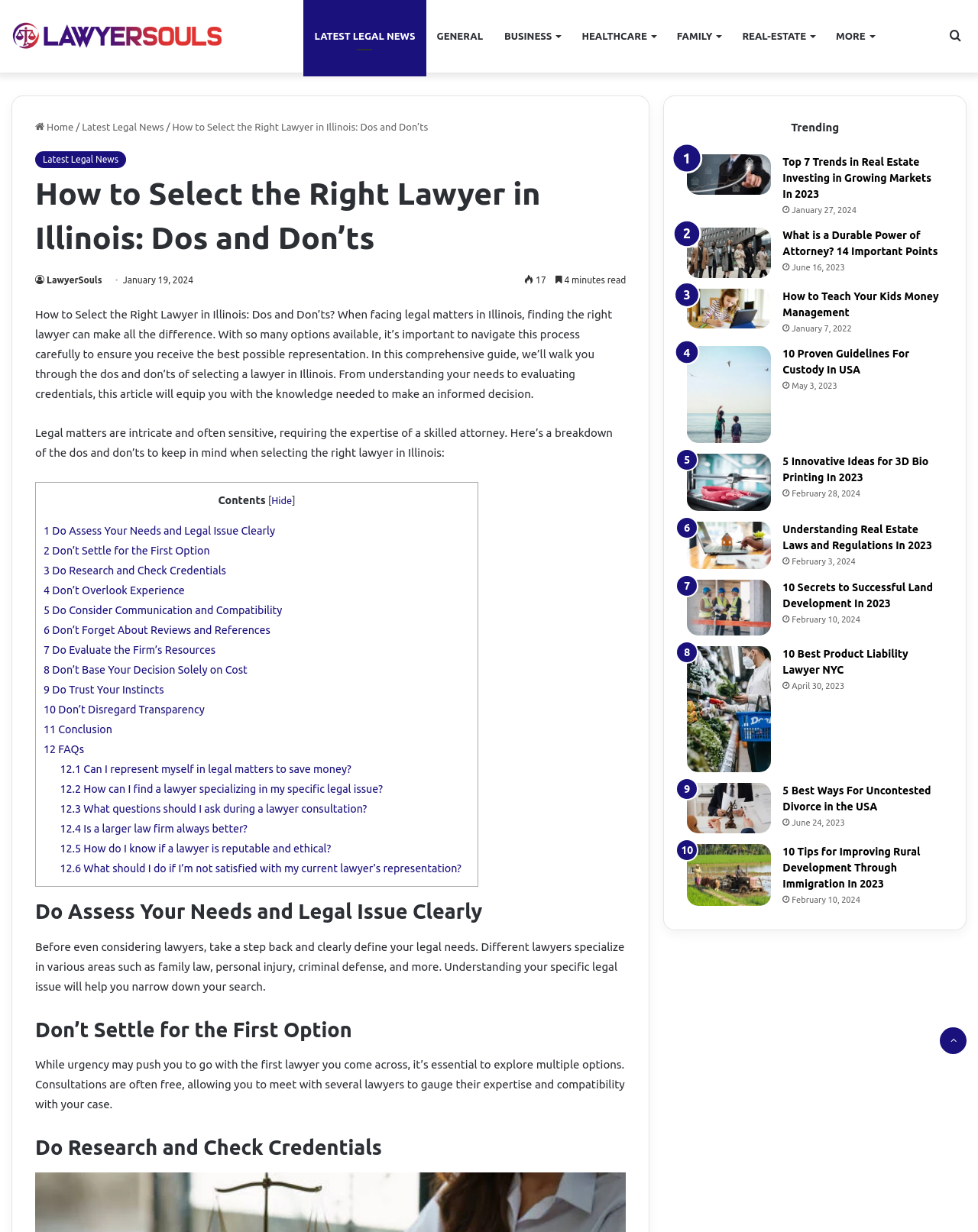Locate the bounding box coordinates of the area where you should click to accomplish the instruction: "Click on 'LATEST LEGAL NEWS'".

[0.311, 0.0, 0.436, 0.059]